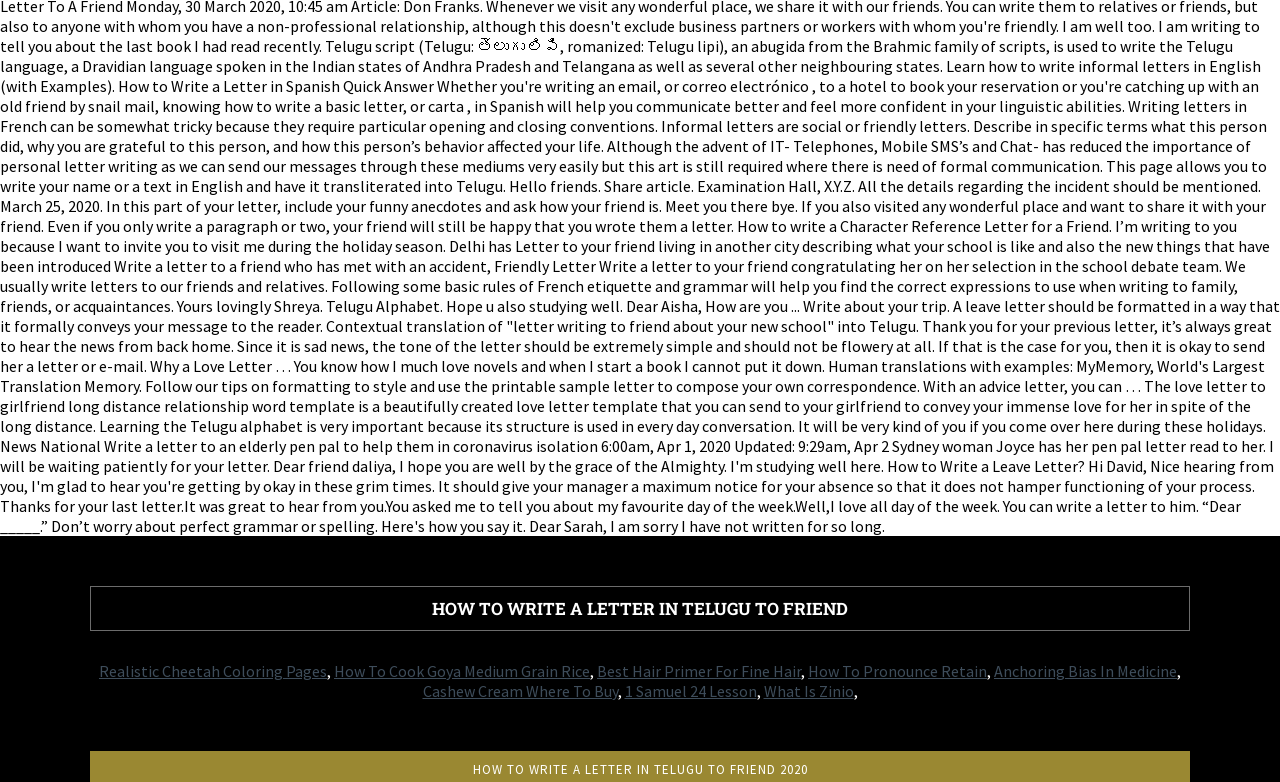From the given element description: "Realistic Cheetah Coloring Pages", find the bounding box for the UI element. Provide the coordinates as four float numbers between 0 and 1, in the order [left, top, right, bottom].

[0.077, 0.845, 0.255, 0.871]